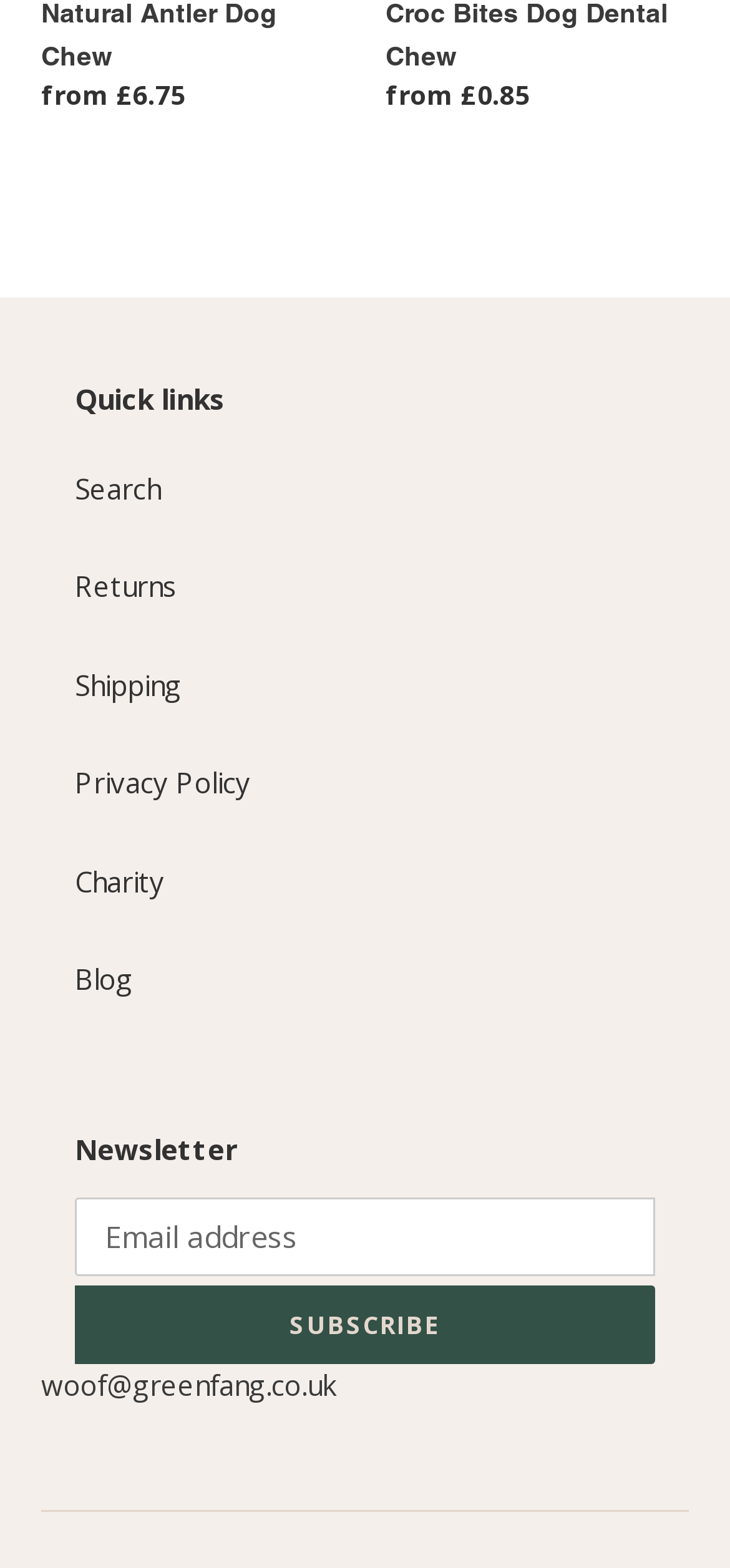Carefully examine the image and provide an in-depth answer to the question: What is the main ingredient of Peanut Butter Coins?

The webpage mentions 'Peanut Butter' as one of the ingredients, and it also provides a description of its benefits, indicating that it is the main ingredient of Peanut Butter Coins.